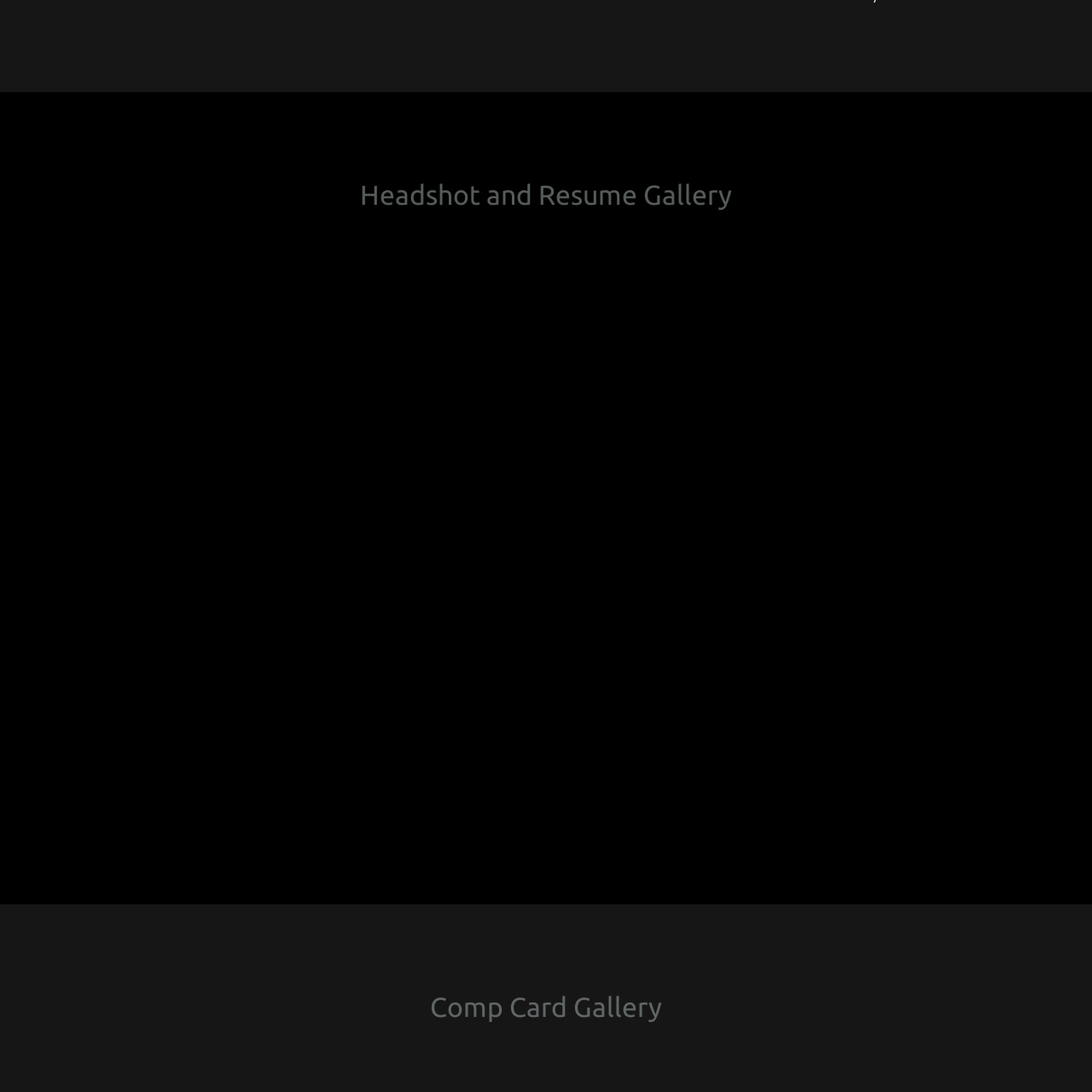Look closely at the image surrounded by the red box, Is the image intended for personal use? Give your answer as a single word or phrase.

No